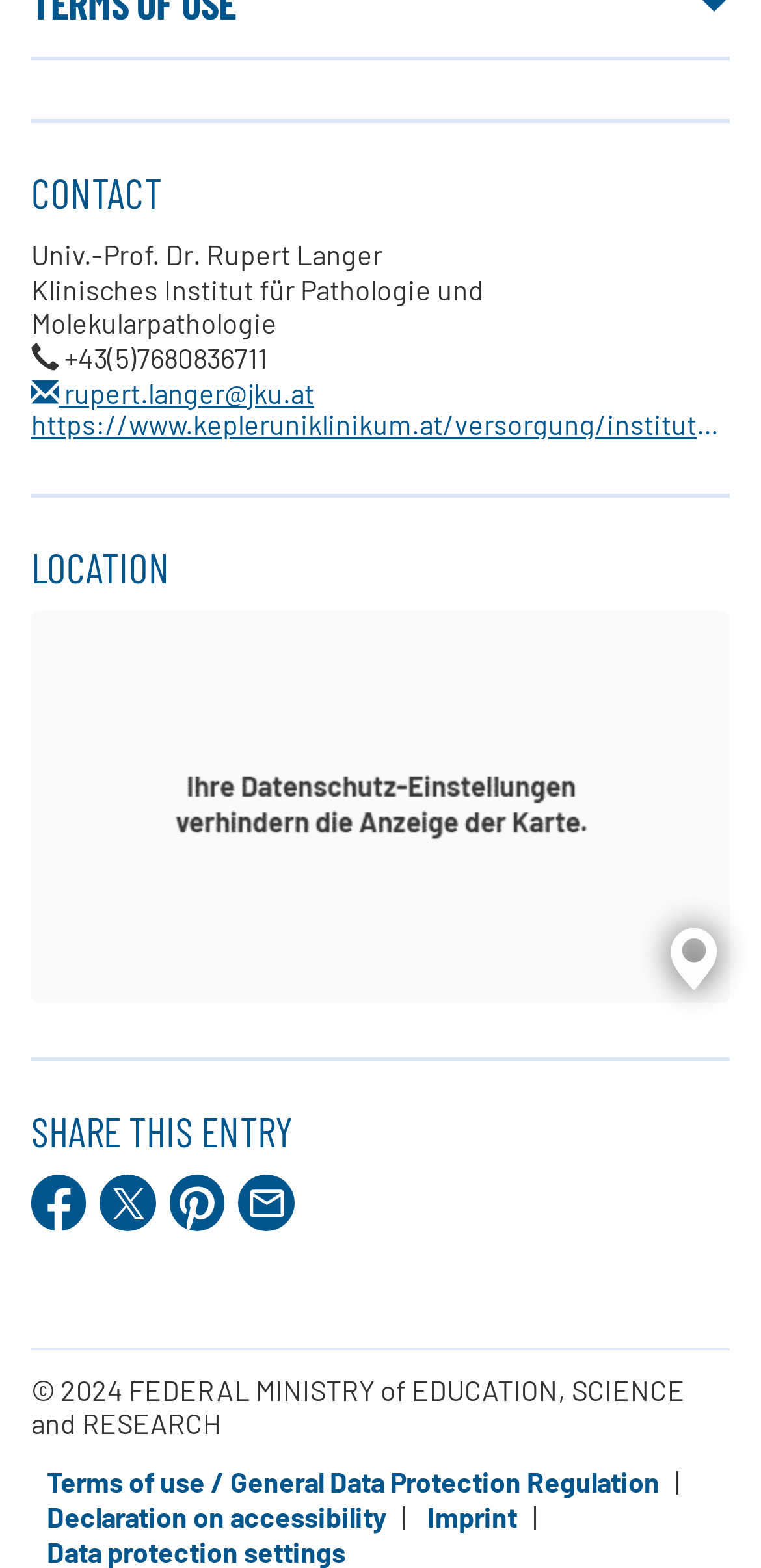Determine the bounding box coordinates for the HTML element mentioned in the following description: "Data protection settings". The coordinates should be a list of four floats ranging from 0 to 1, represented as [left, top, right, bottom].

[0.062, 0.979, 0.454, 1.0]